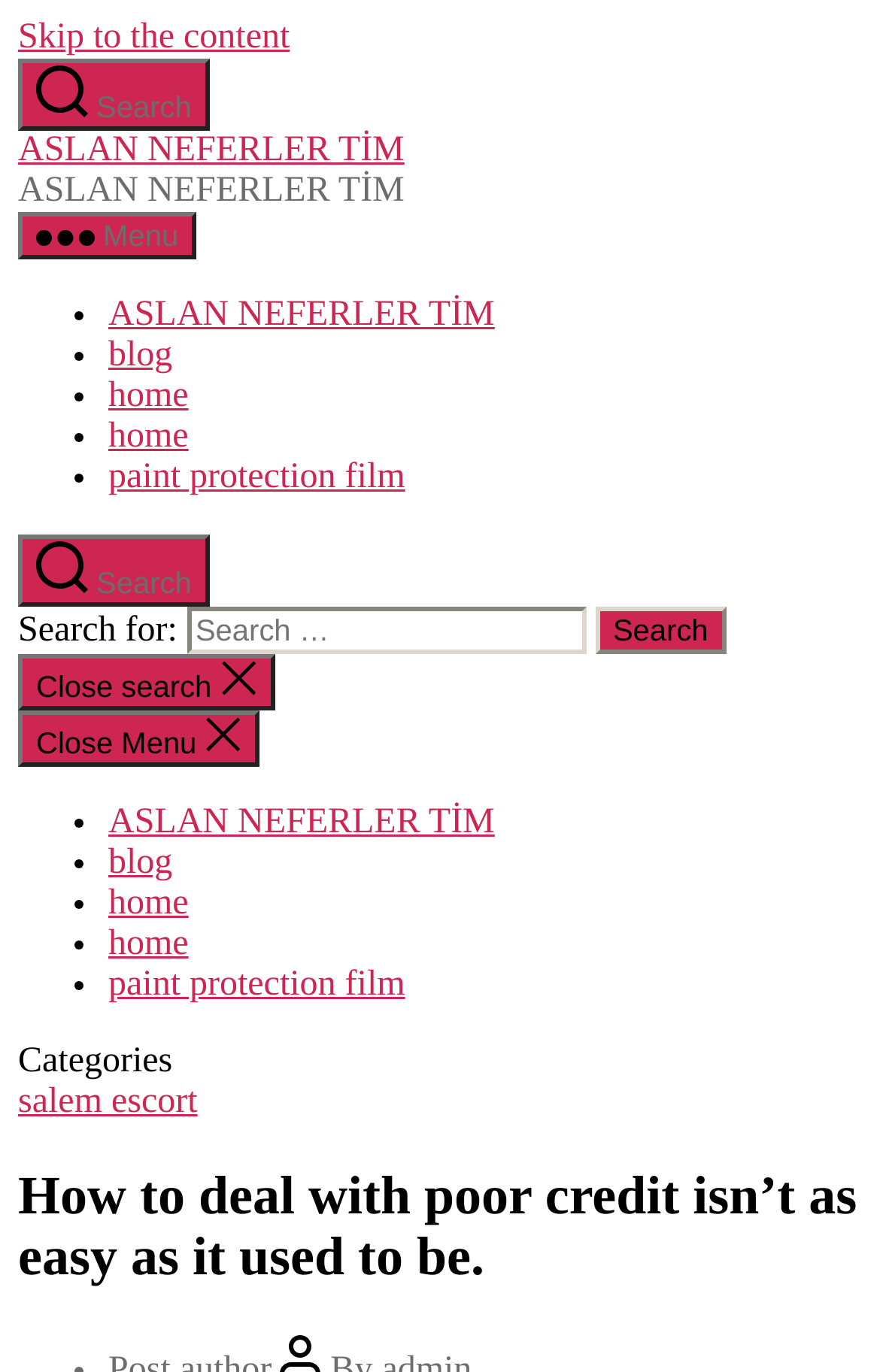Provide the bounding box for the UI element matching this description: "Close search".

[0.021, 0.477, 0.312, 0.518]